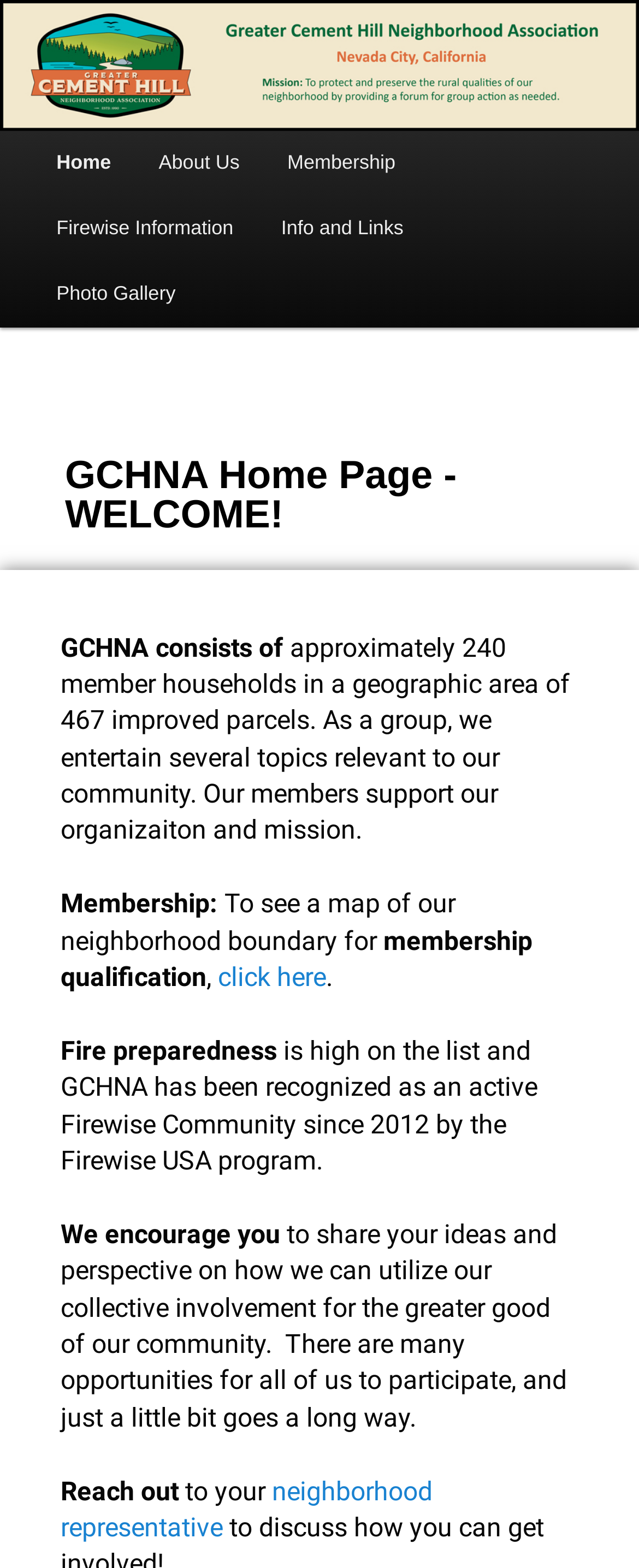What is encouraged on this webpage?
Please answer the question with a detailed and comprehensive explanation.

I found this answer by reading the StaticText element that says 'We encourage you to share your ideas and perspective on how we can utilize our collective involvement for the greater good of our community.' This text explicitly states that sharing ideas and perspectives is encouraged on this webpage.